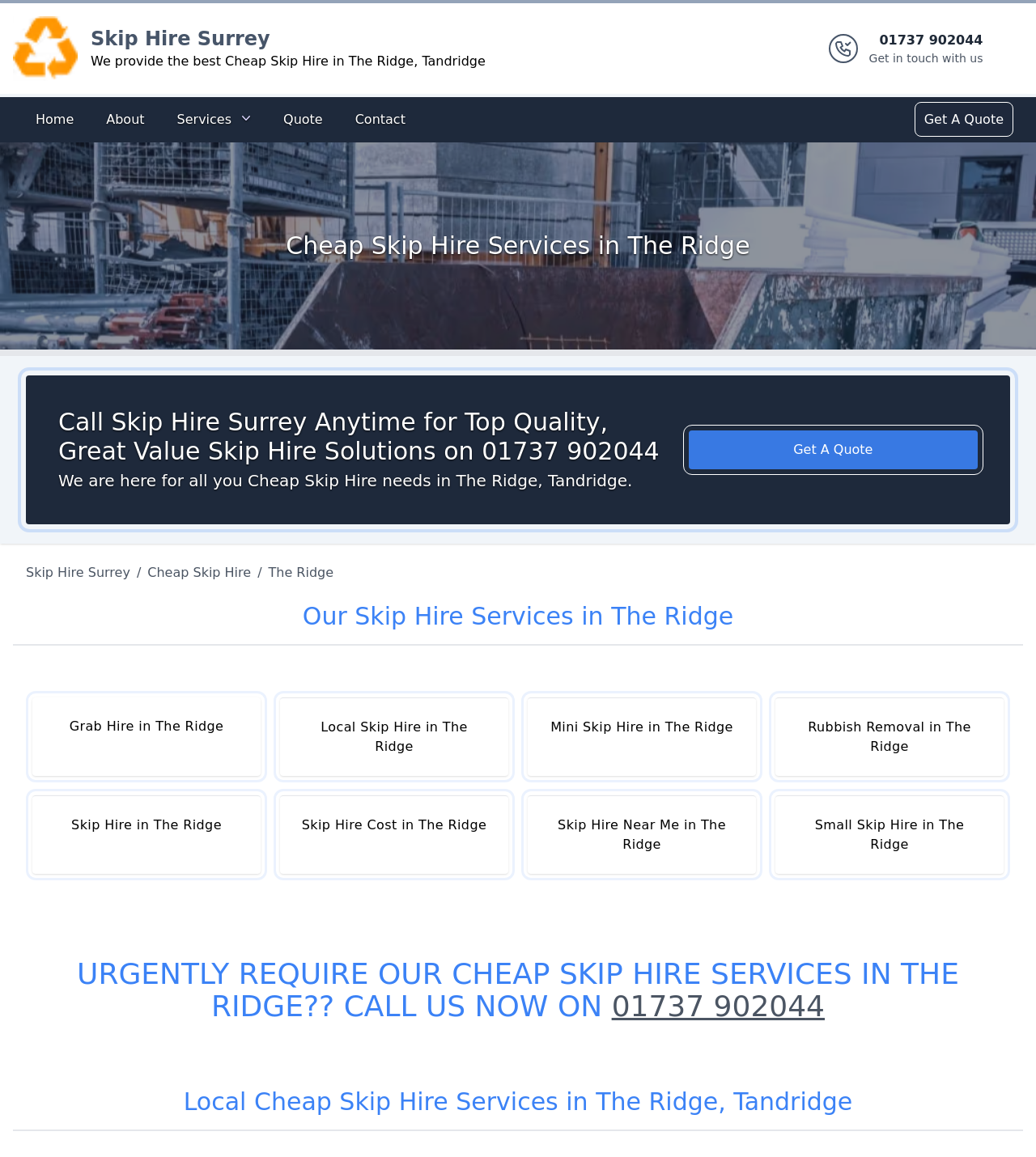Please determine the bounding box coordinates of the element's region to click in order to carry out the following instruction: "Navigate to the Services page". The coordinates should be four float numbers between 0 and 1, i.e., [left, top, right, bottom].

[0.161, 0.09, 0.252, 0.117]